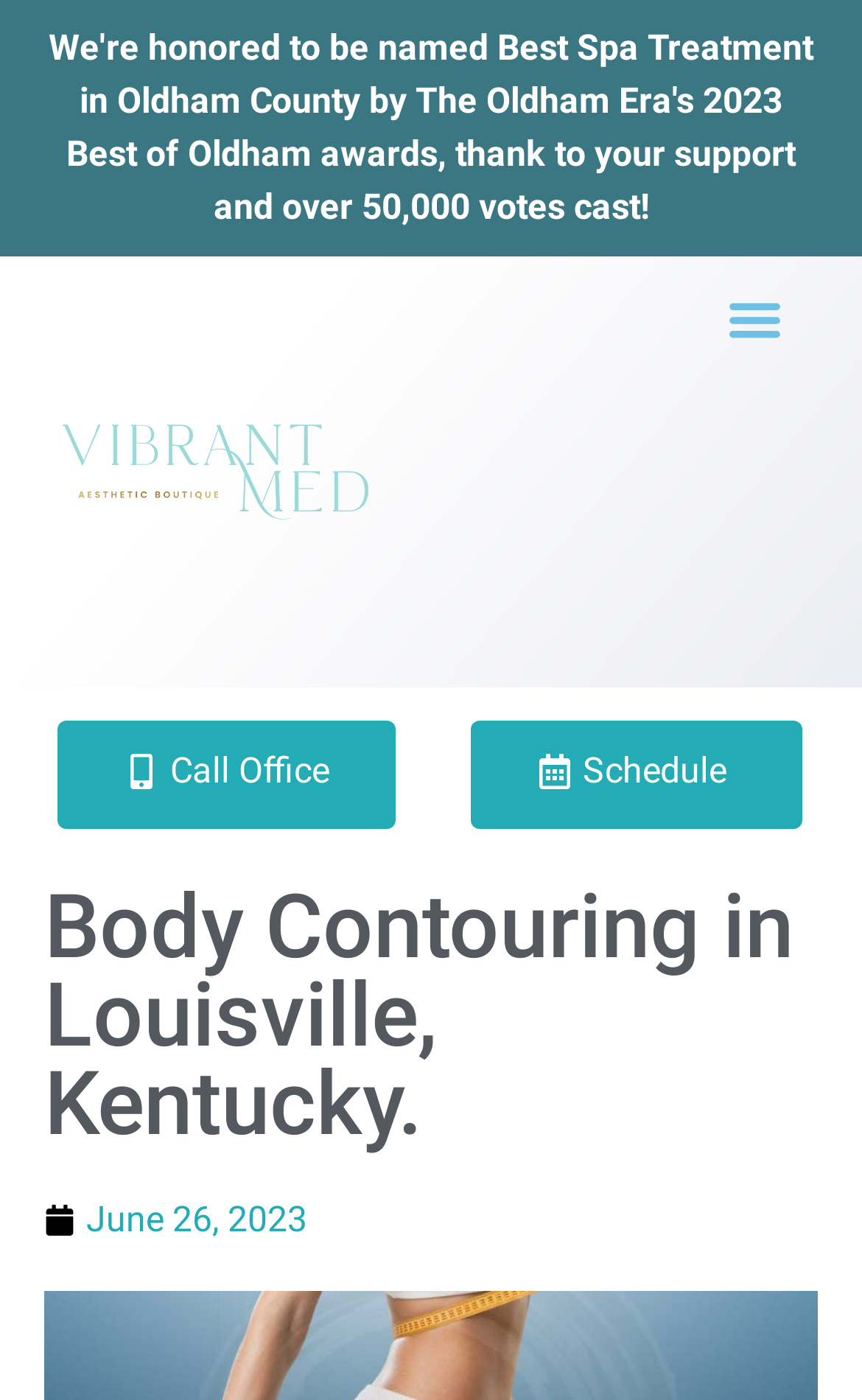Please give a succinct answer using a single word or phrase:
What is the purpose of the button at the top right corner?

Menu Toggle